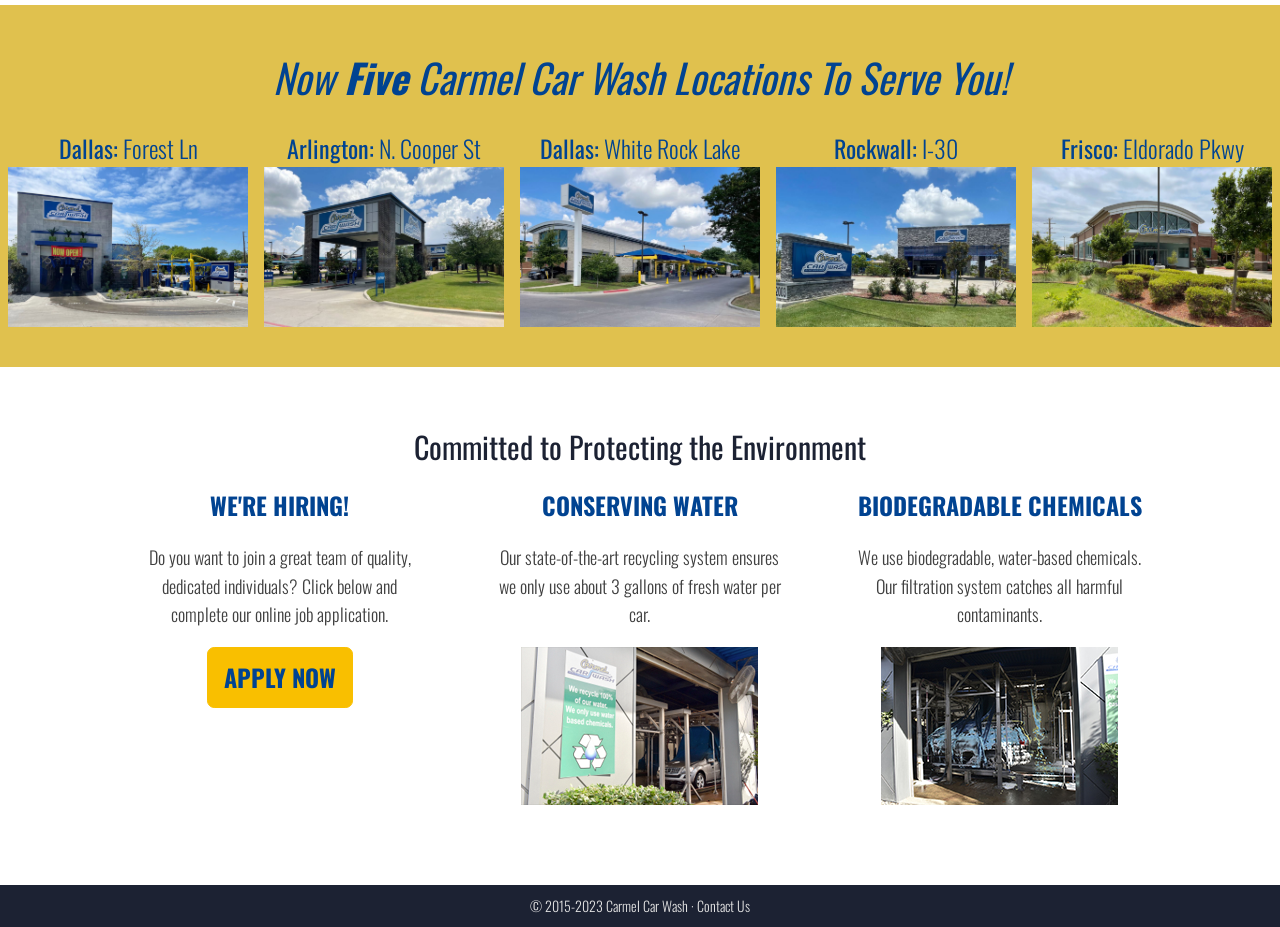Locate the bounding box of the user interface element based on this description: "Arlington: N. Cooper St".

[0.2, 0.118, 0.4, 0.375]